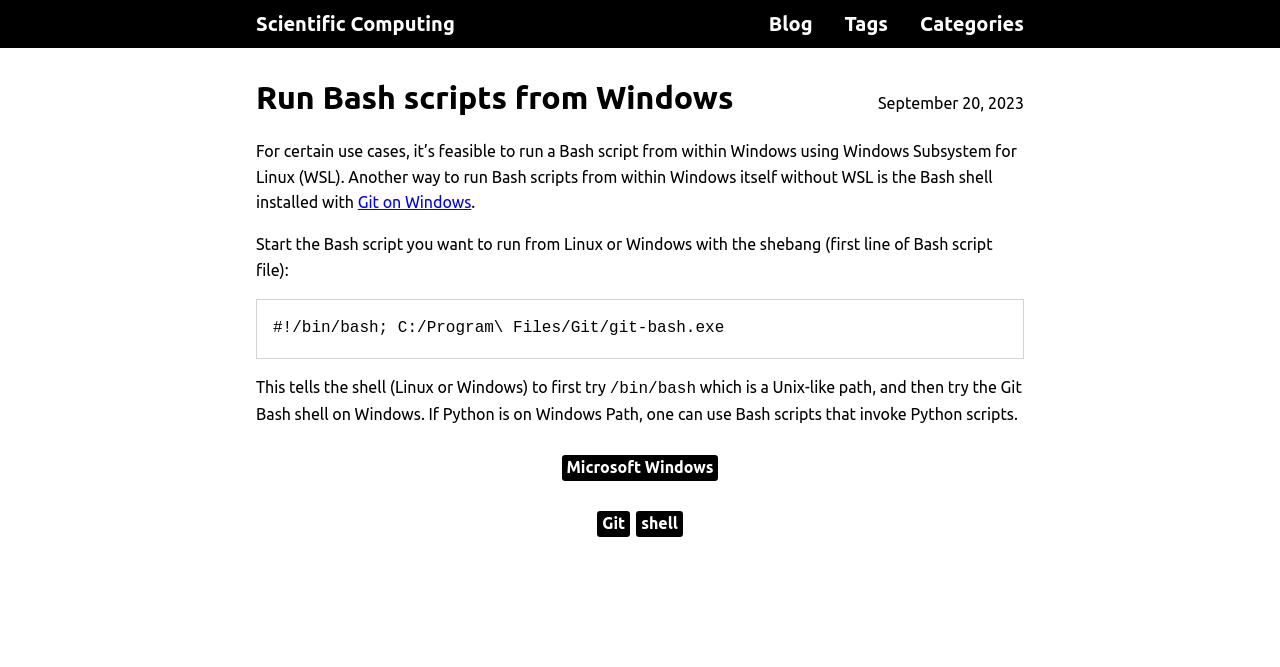Summarize the webpage with a detailed and informative caption.

The webpage is about running Bash scripts from Windows using Git Bash without Windows Subsystem for Linux (WSL). At the top, there are four links: "Scientific Computing", "Blog", "Tags", and "Categories", aligned horizontally. Below these links, there is a header section with a heading "Run Bash scripts from Windows" and a timestamp "September 20, 2023" to the right of it.

The main content of the webpage starts with a paragraph of text explaining the possibility of running Bash scripts from within Windows using WSL or Git Bash. There is a link to "Git on Windows" within this paragraph. The text continues to explain how to run a Bash script from Linux or Windows with the shebang, and provides an example of a script file with the shebang.

Below this example, there are two more paragraphs of text explaining how the shell tries to execute the script. The text mentions that if Python is on the Windows Path, one can use Bash scripts that invoke Python scripts.

At the bottom of the webpage, there is a footer section with three links: "Microsoft Windows", "Git", and "shell", aligned horizontally.